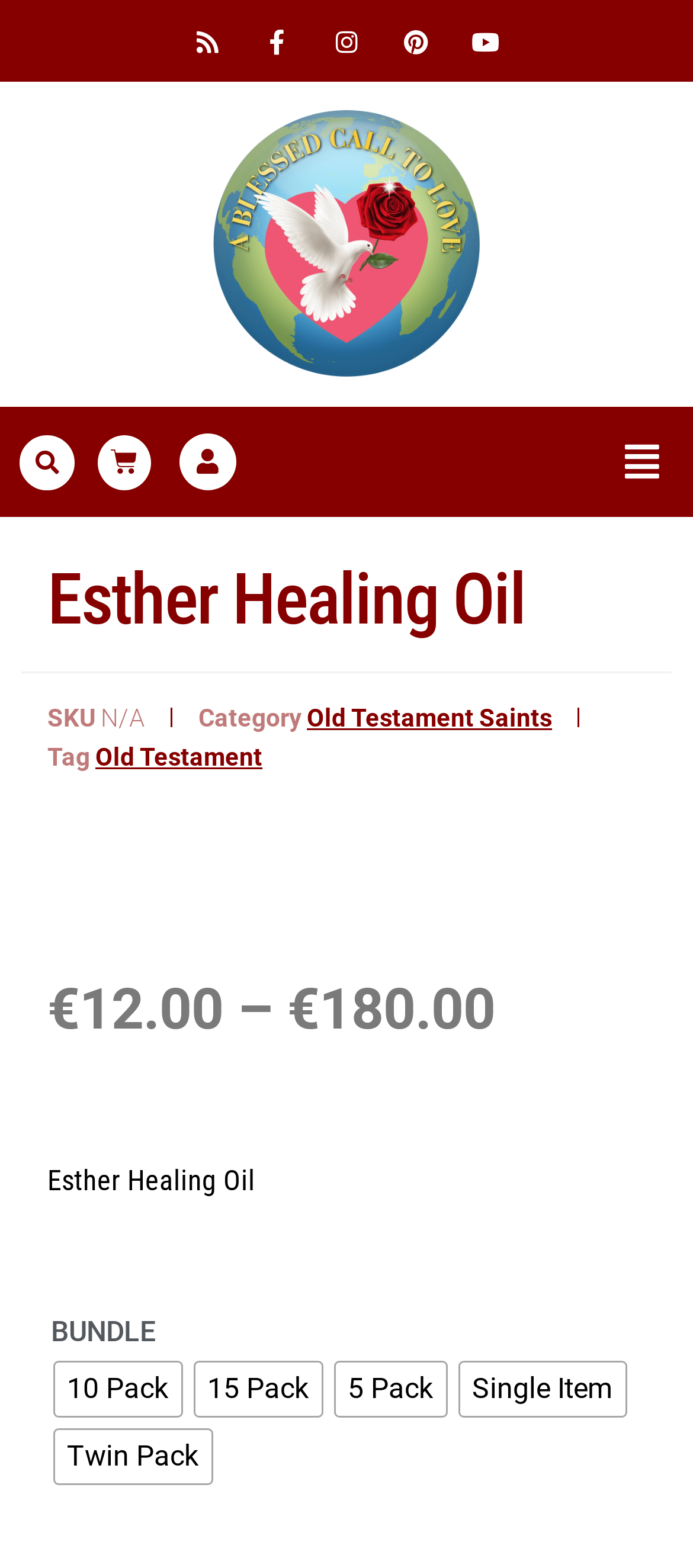Specify the bounding box coordinates of the area that needs to be clicked to achieve the following instruction: "Click the Facebook link".

[0.349, 0.005, 0.45, 0.049]